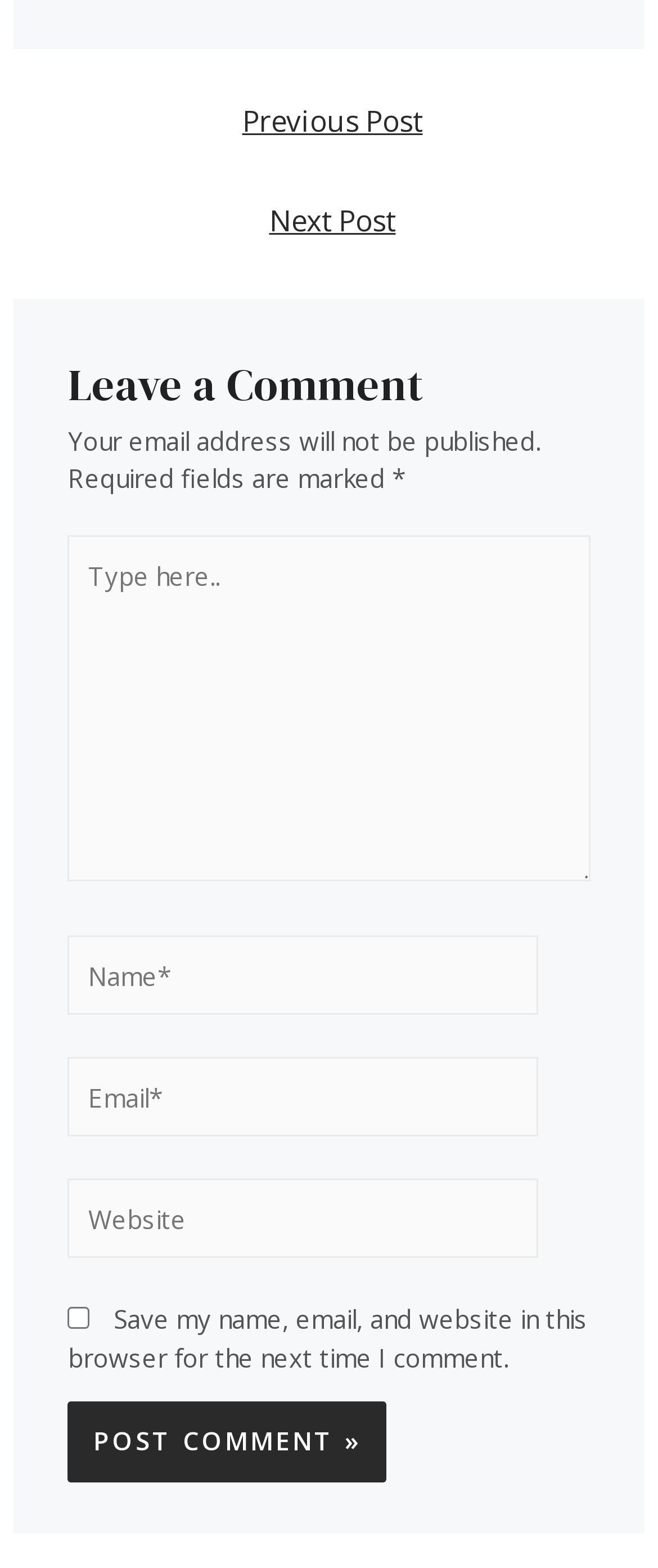Determine the bounding box coordinates of the section to be clicked to follow the instruction: "Type in the comment box". The coordinates should be given as four float numbers between 0 and 1, formatted as [left, top, right, bottom].

[0.103, 0.342, 0.897, 0.562]